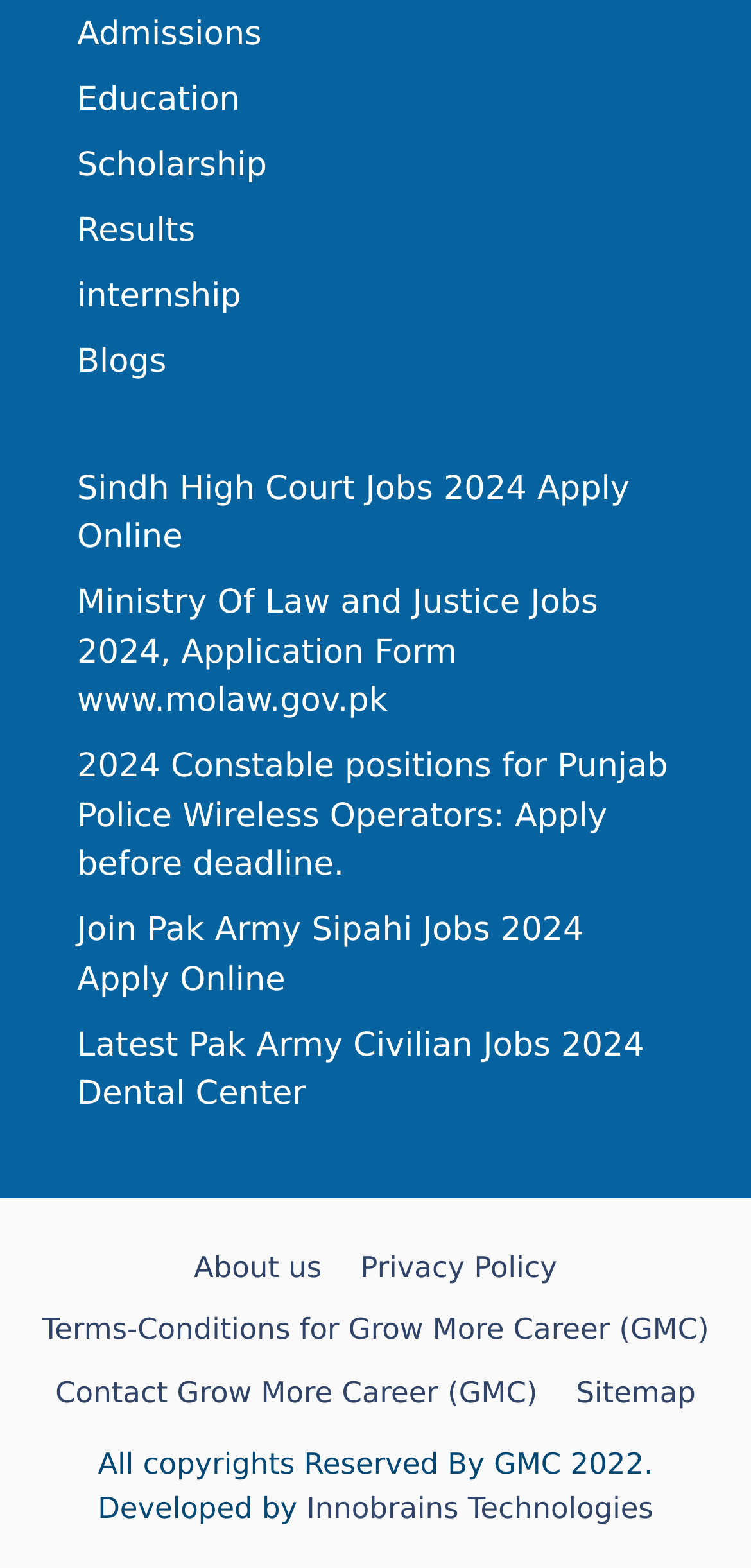Locate the bounding box coordinates of the segment that needs to be clicked to meet this instruction: "Visit the sitemap".

[0.767, 0.877, 0.926, 0.899]